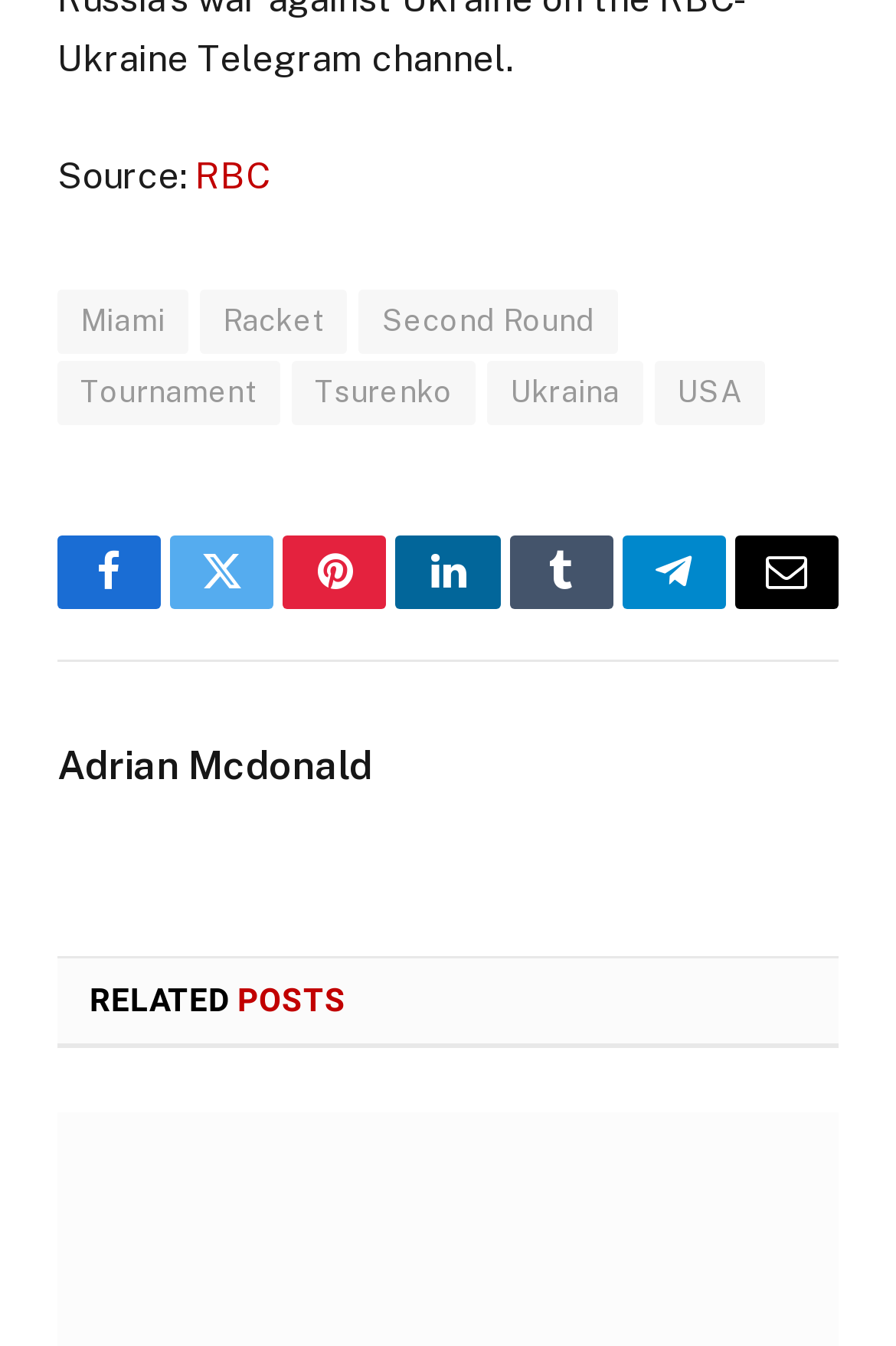Find and specify the bounding box coordinates that correspond to the clickable region for the instruction: "Share on Facebook".

[0.064, 0.397, 0.18, 0.452]